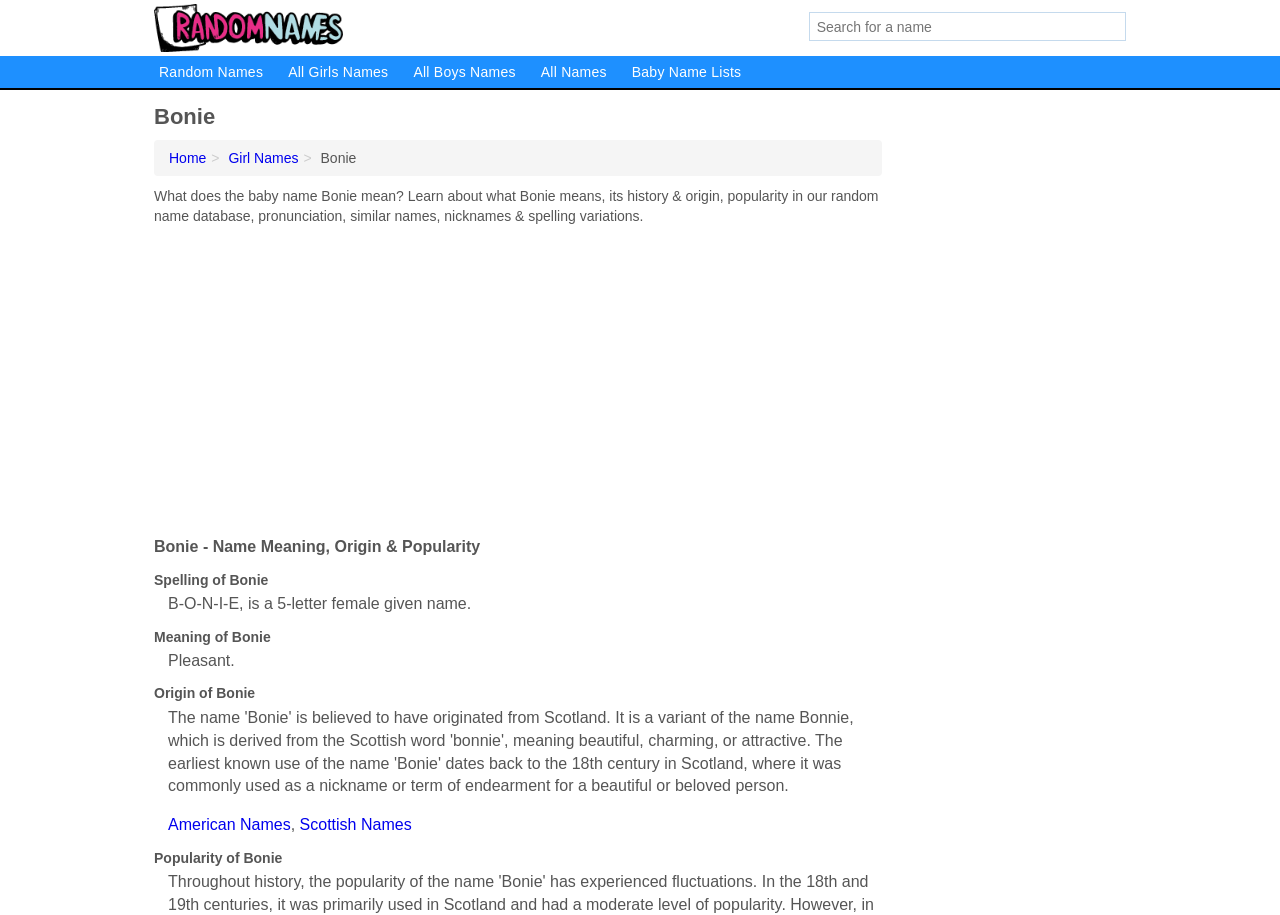Determine the bounding box coordinates for the area you should click to complete the following instruction: "View Girl Names".

[0.178, 0.164, 0.233, 0.182]